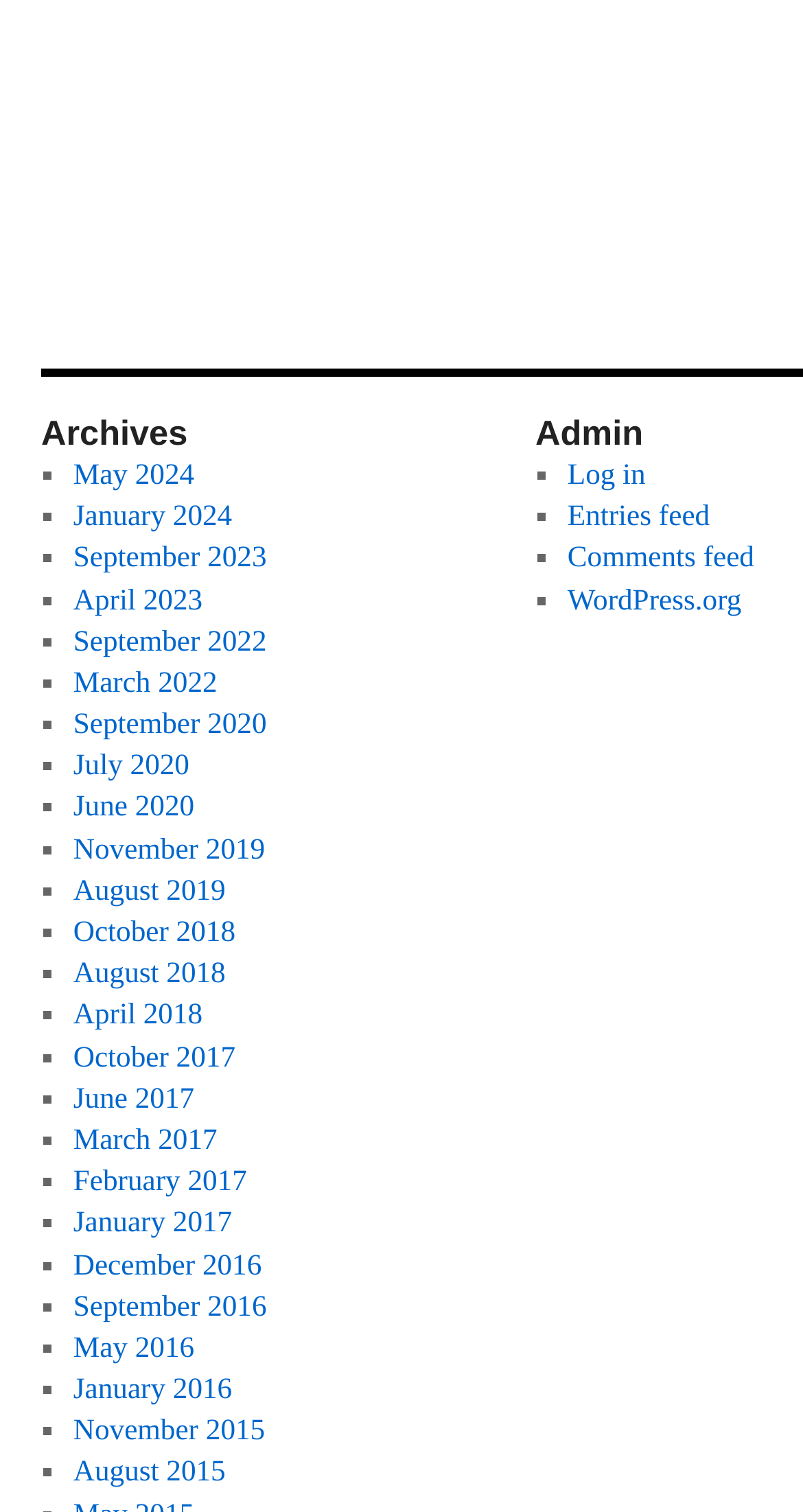Provide the bounding box coordinates of the HTML element described as: "The Nigeria Daily". The bounding box coordinates should be four float numbers between 0 and 1, i.e., [left, top, right, bottom].

None